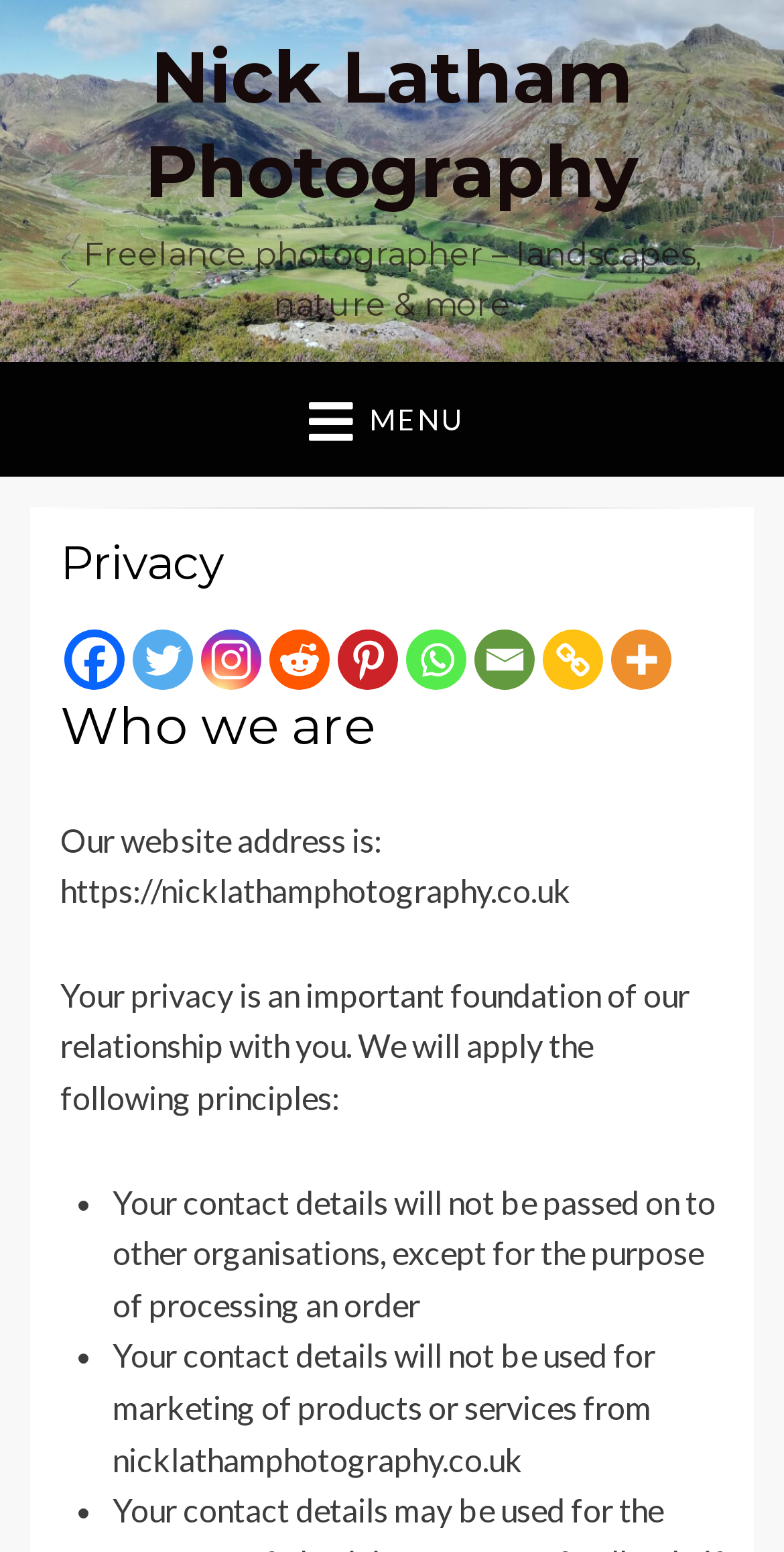Based on the image, provide a detailed and complete answer to the question: 
What is the purpose of the website according to the privacy policy?

According to the static text 'Your contact details will not be passed on to other organisations, except for the purpose of processing an order', the website uses contact details for processing orders.